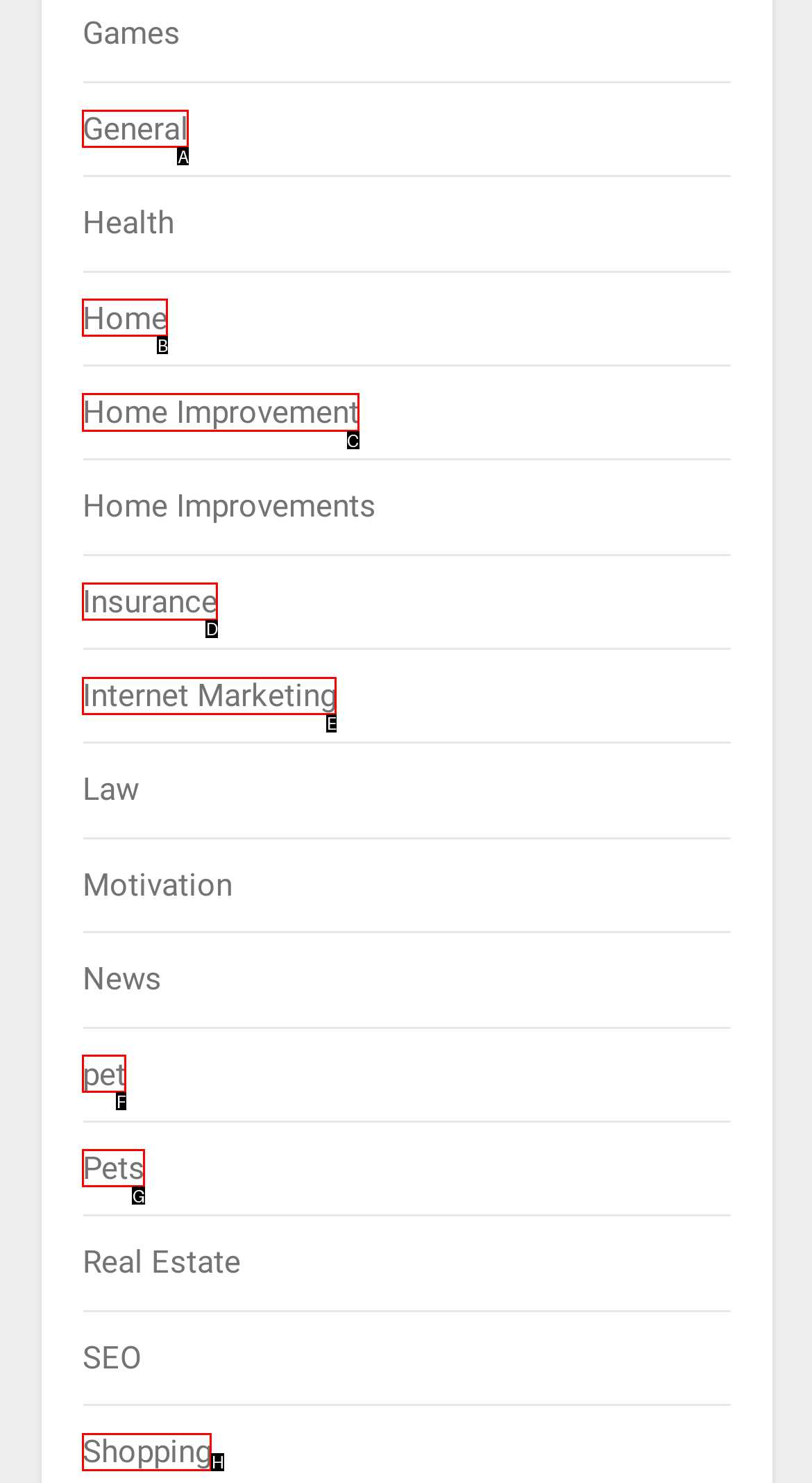Identify which HTML element to click to fulfill the following task: Visit Home Improvement page. Provide your response using the letter of the correct choice.

C